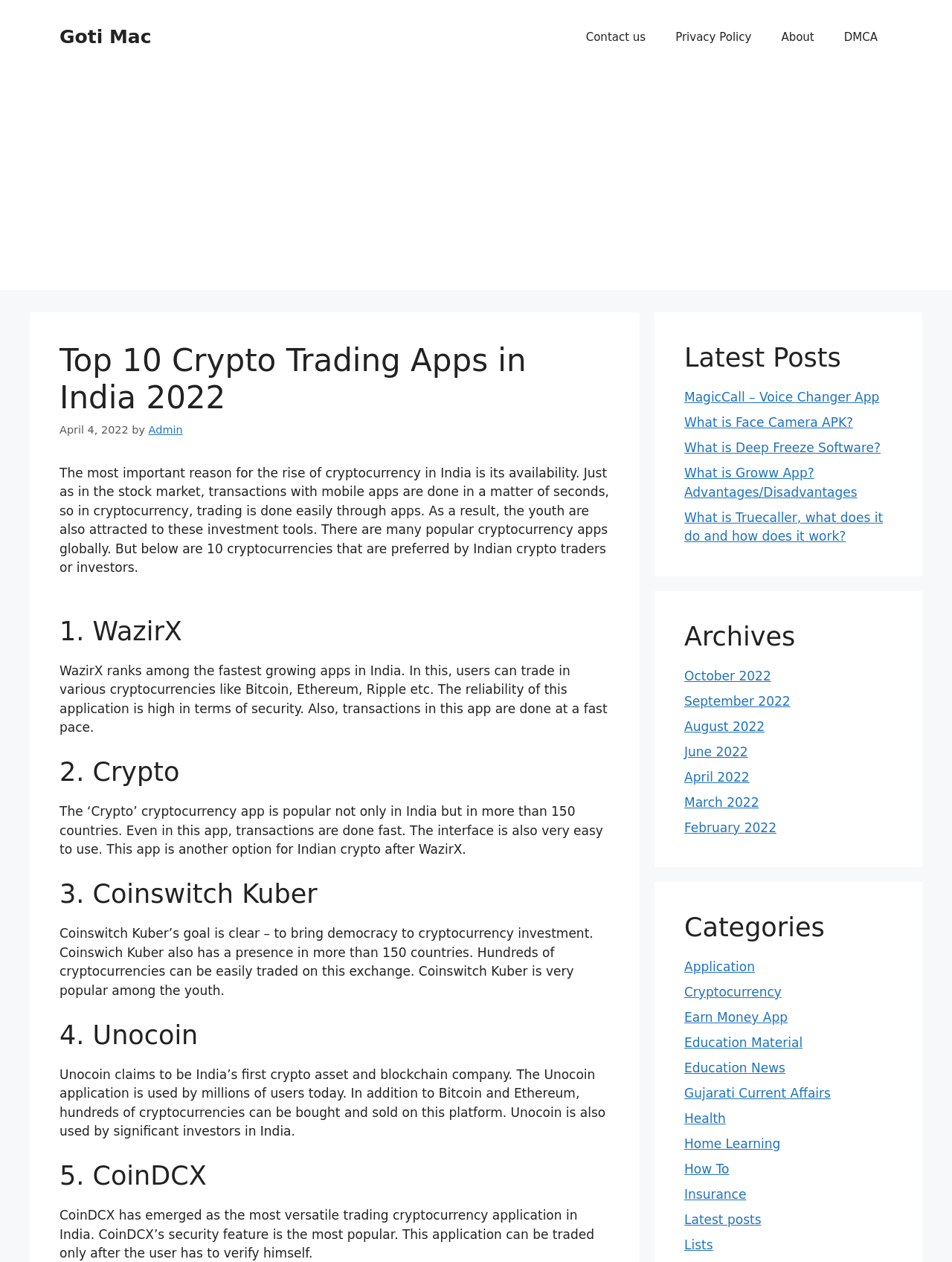Please identify the bounding box coordinates of the area that needs to be clicked to fulfill the following instruction: "Check the 'Latest Posts'."

[0.719, 0.271, 0.938, 0.296]